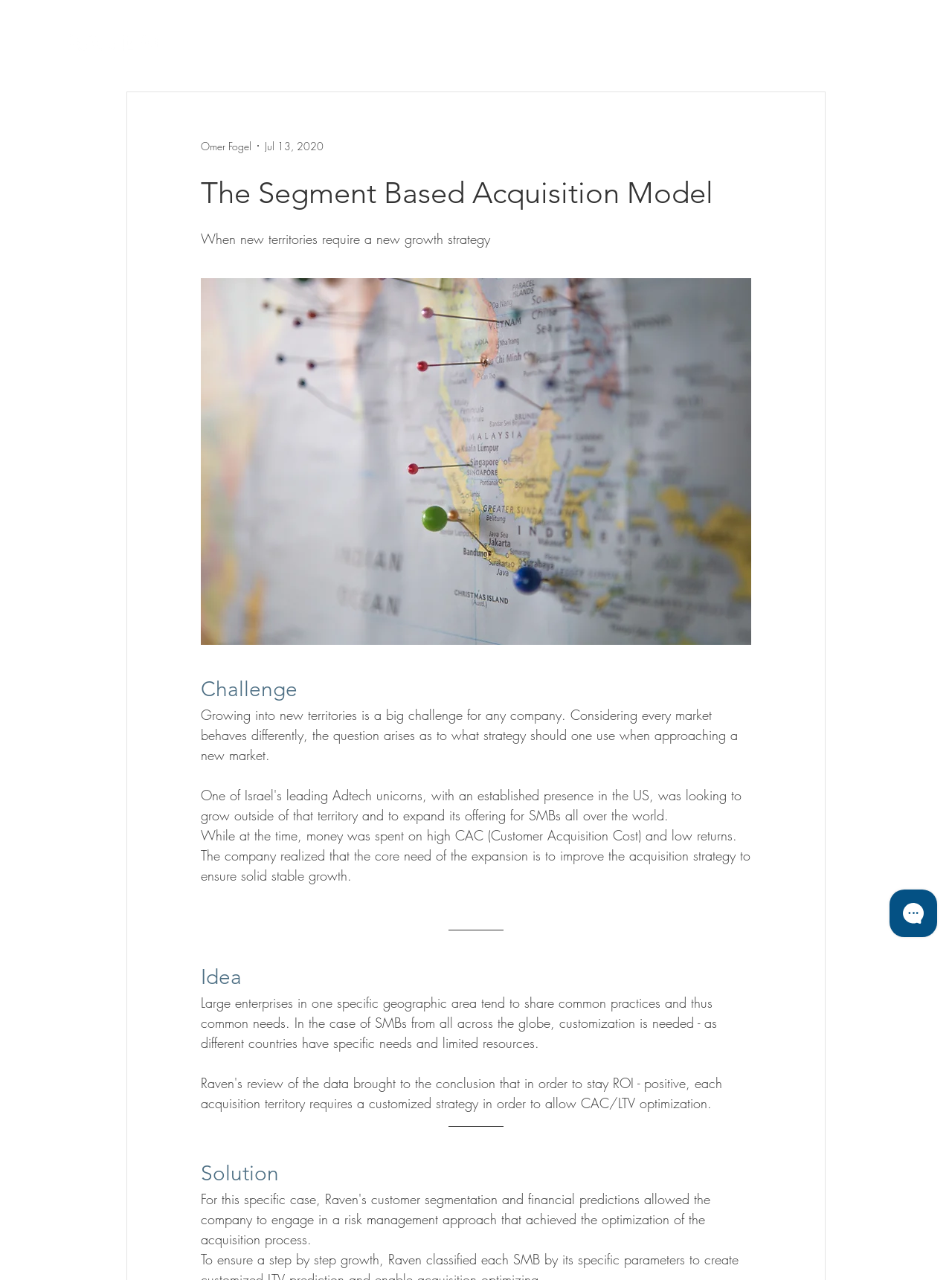Reply to the question with a single word or phrase:
What is the purpose of customization for SMBs?

To meet specific needs